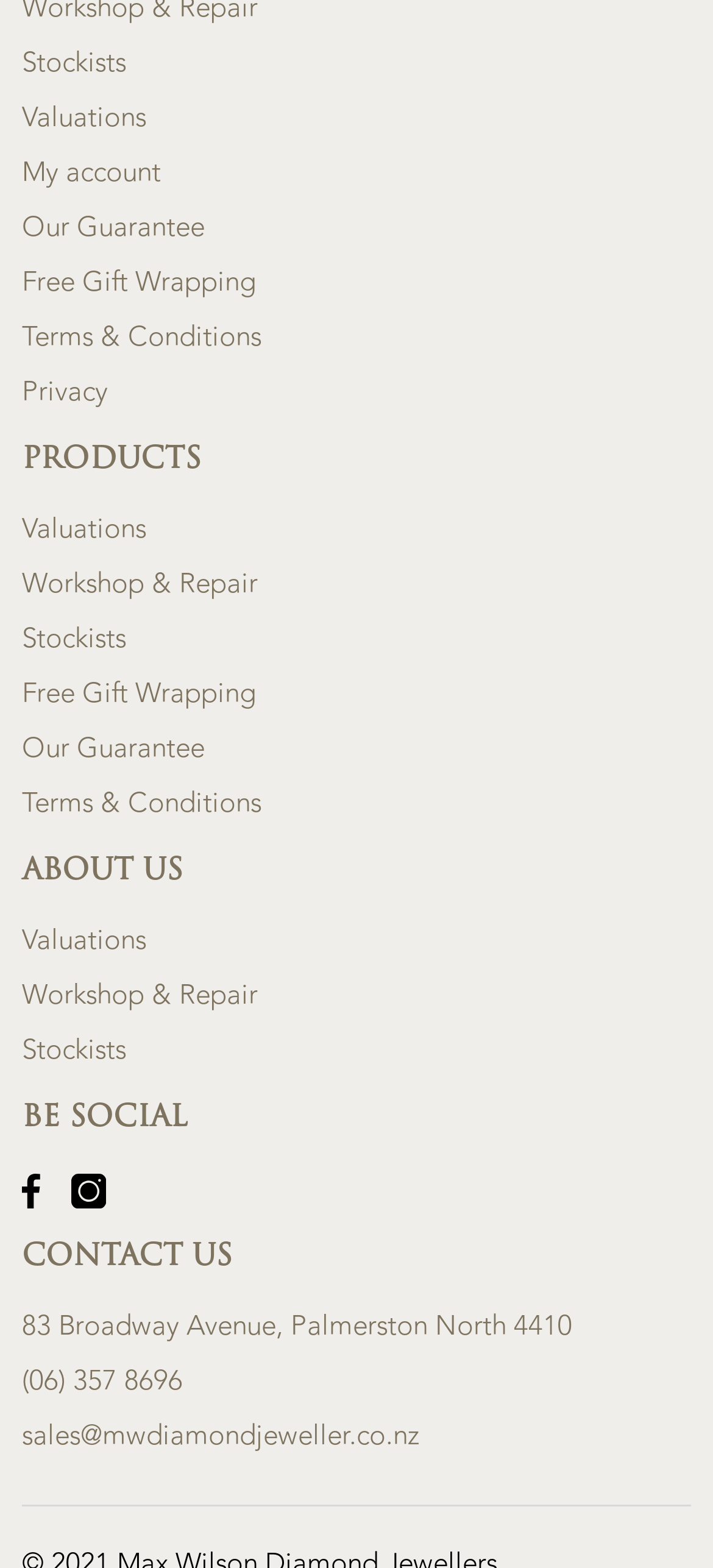Please find the bounding box coordinates of the section that needs to be clicked to achieve this instruction: "browse uncategorized posts".

None